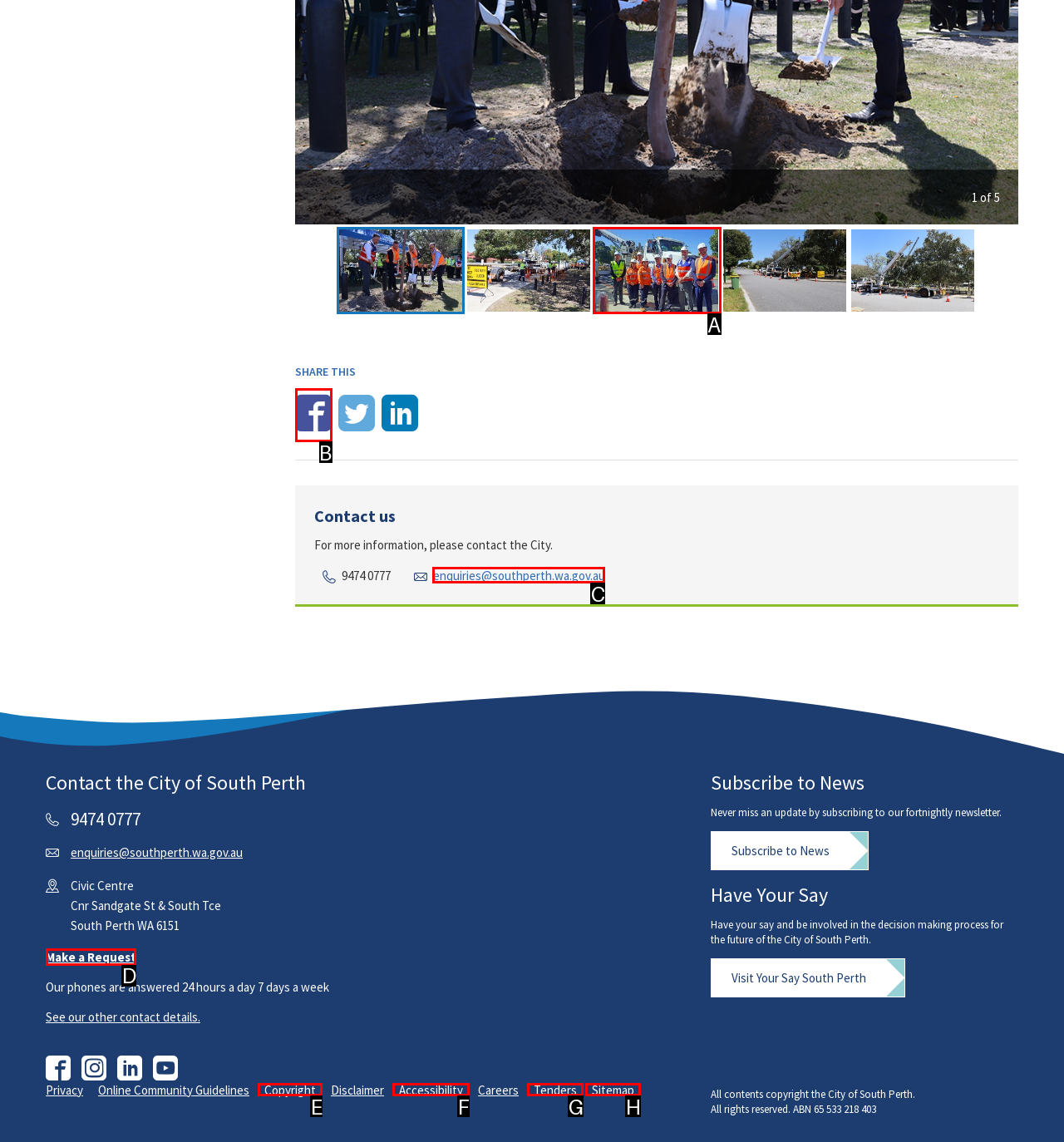Decide which letter you need to select to fulfill the task: Make a Request
Answer with the letter that matches the correct option directly.

D